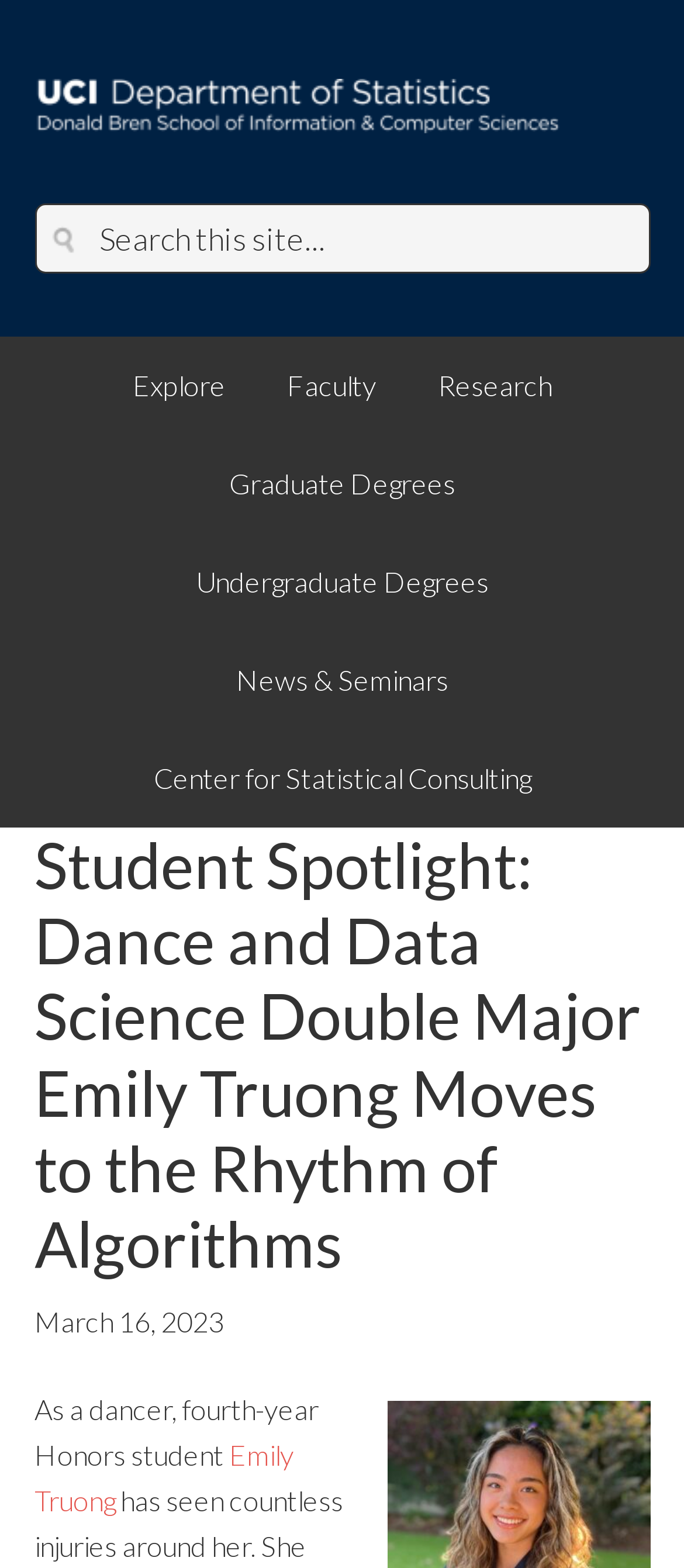What is the purpose of the search box?
Based on the image, give a one-word or short phrase answer.

Search this site